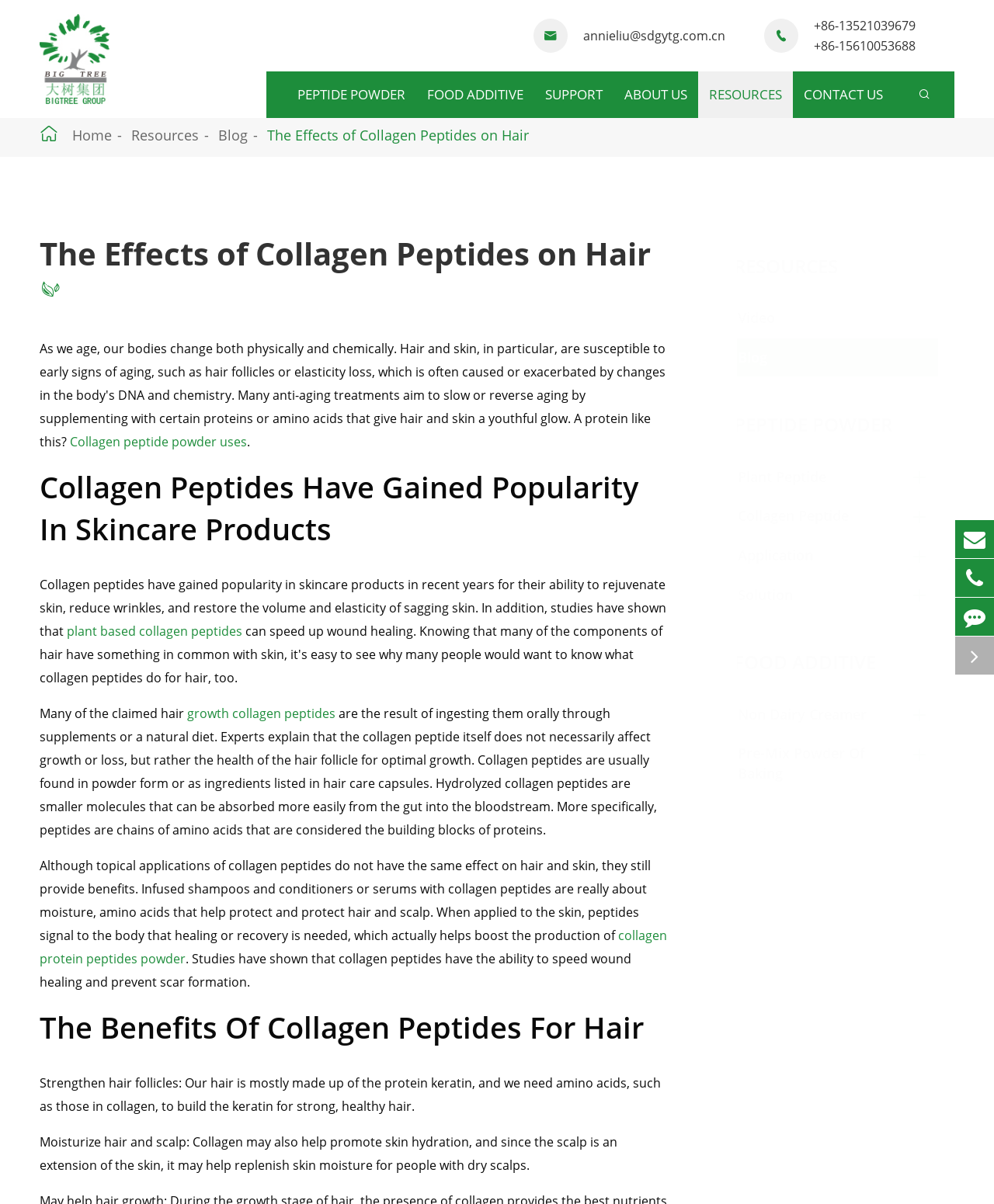Please answer the following question using a single word or phrase: 
What is the purpose of hydrolyzed collagen peptides?

Easier absorption from gut into bloodstream